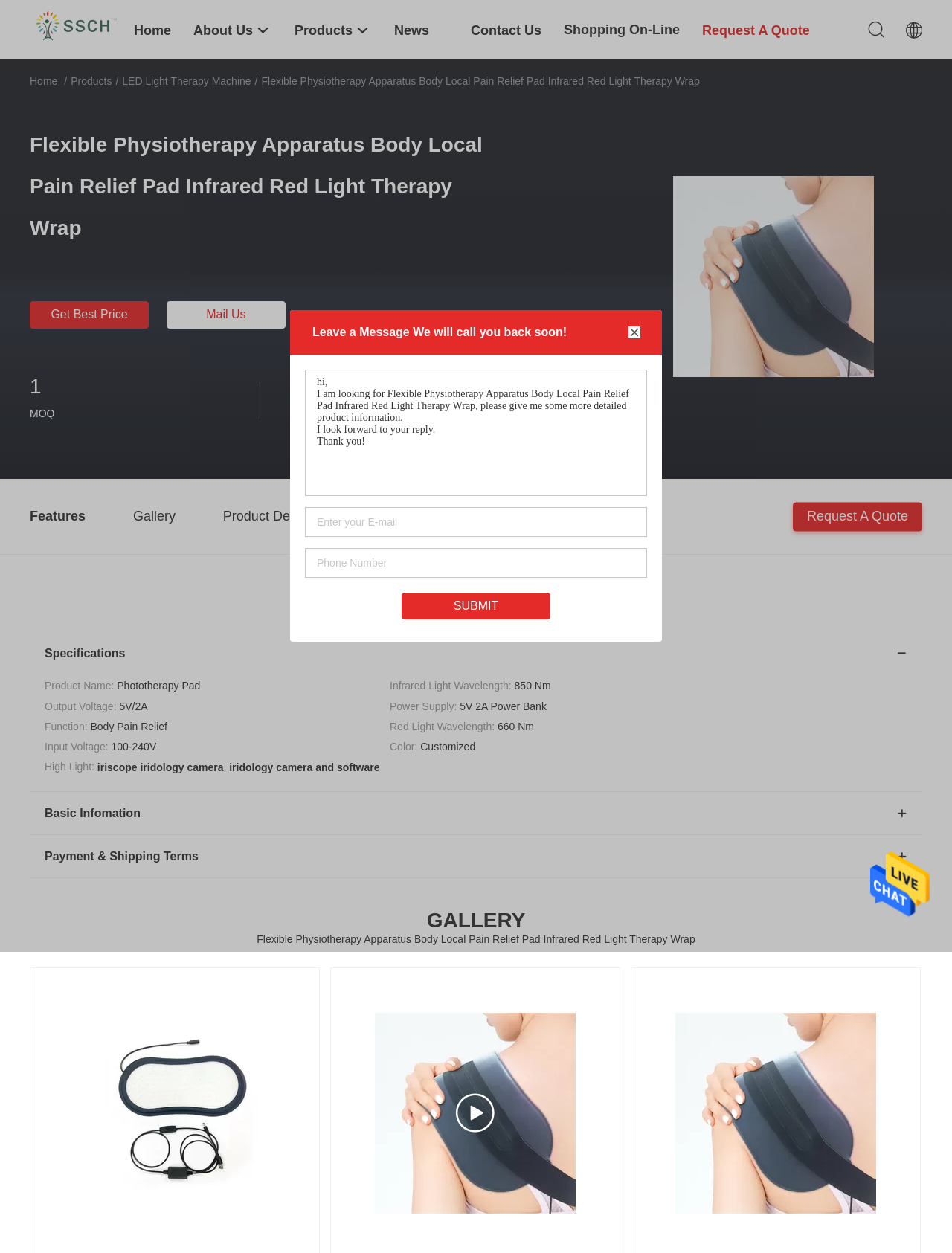Extract the heading text from the webpage.

Flexible Physiotherapy Apparatus Body Local Pain Relief Pad Infrared Red Light Therapy Wrap